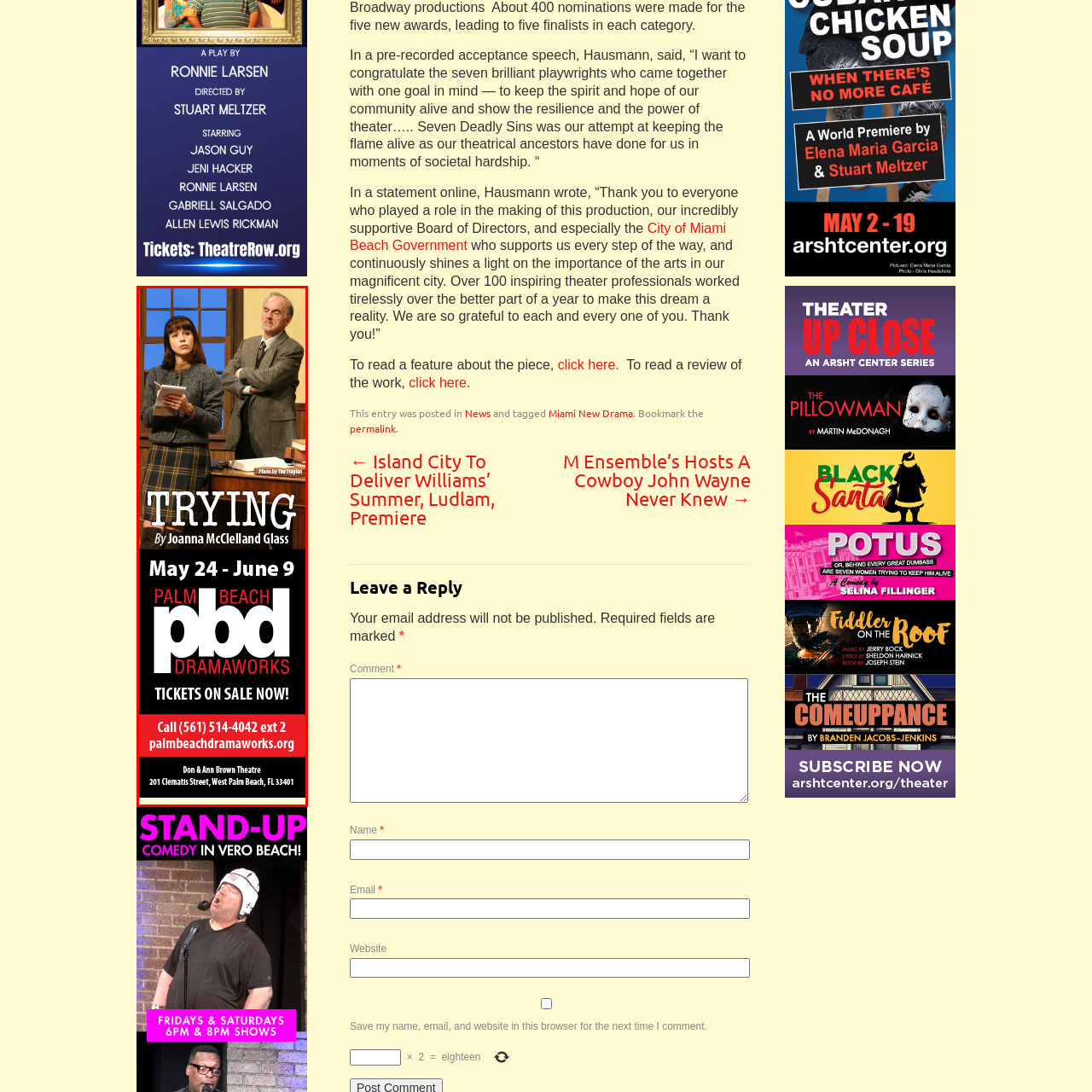Concentrate on the image section marked by the red rectangle and answer the following question comprehensively, using details from the image: What is the man wearing?

The man stands beside the woman, dressed in a professional suit, conveying a mix of authority and introspection, which suggests that he is wearing a professional suit.